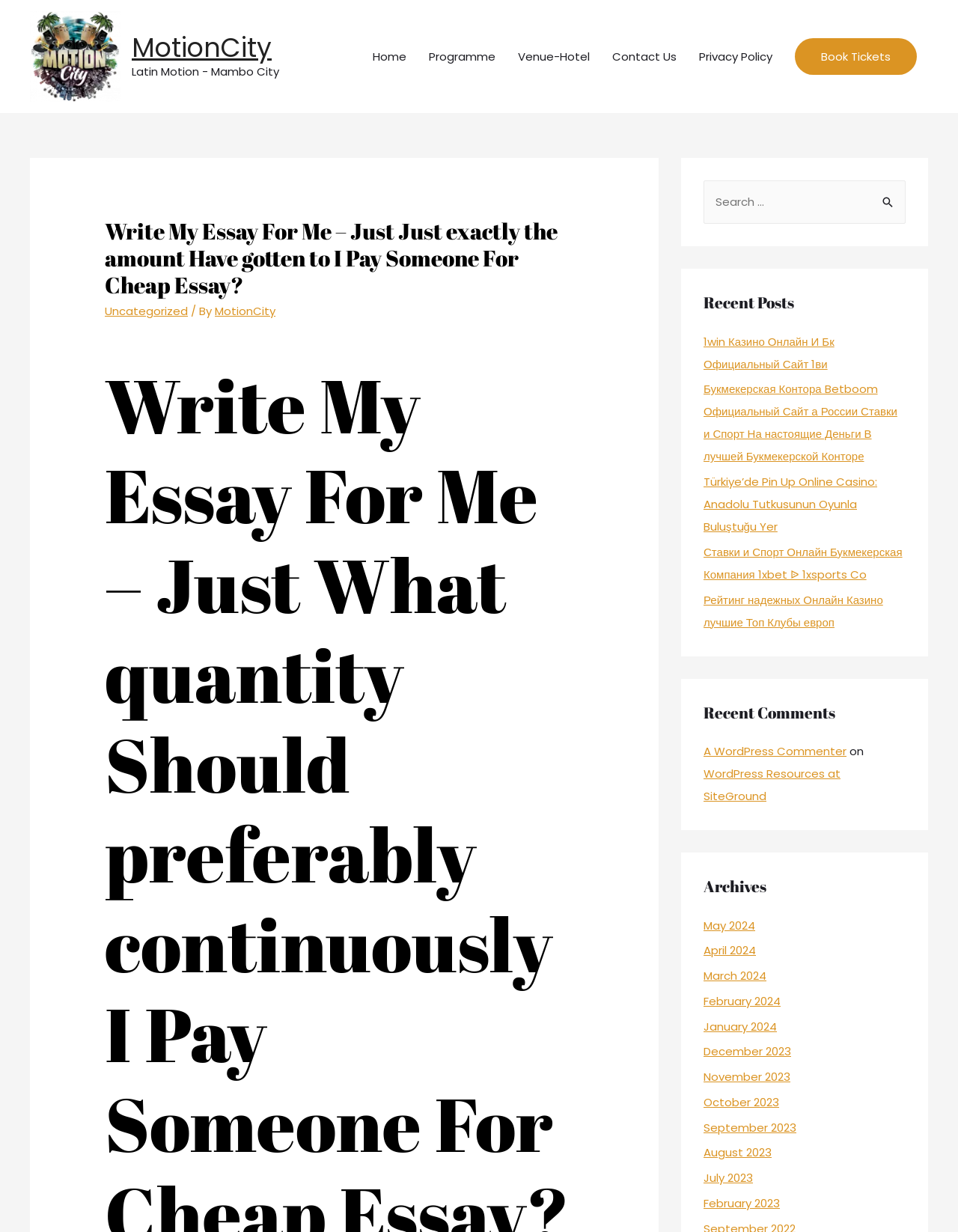Find the bounding box coordinates of the element to click in order to complete this instruction: "Go to Home page". The bounding box coordinates must be four float numbers between 0 and 1, denoted as [left, top, right, bottom].

None